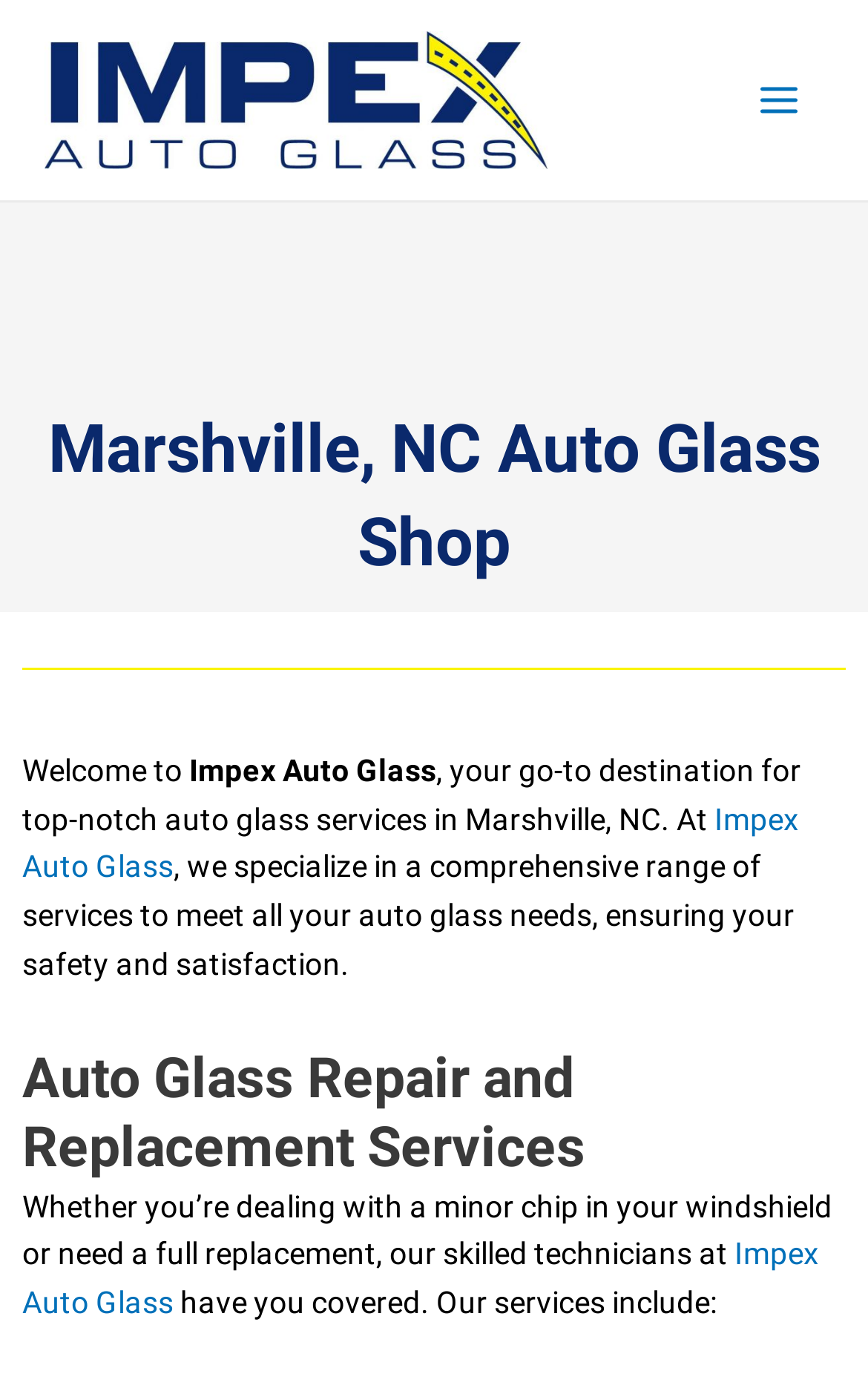How can I get an instant quote?
Using the image, answer in one word or phrase.

Online or call 888.477.0888